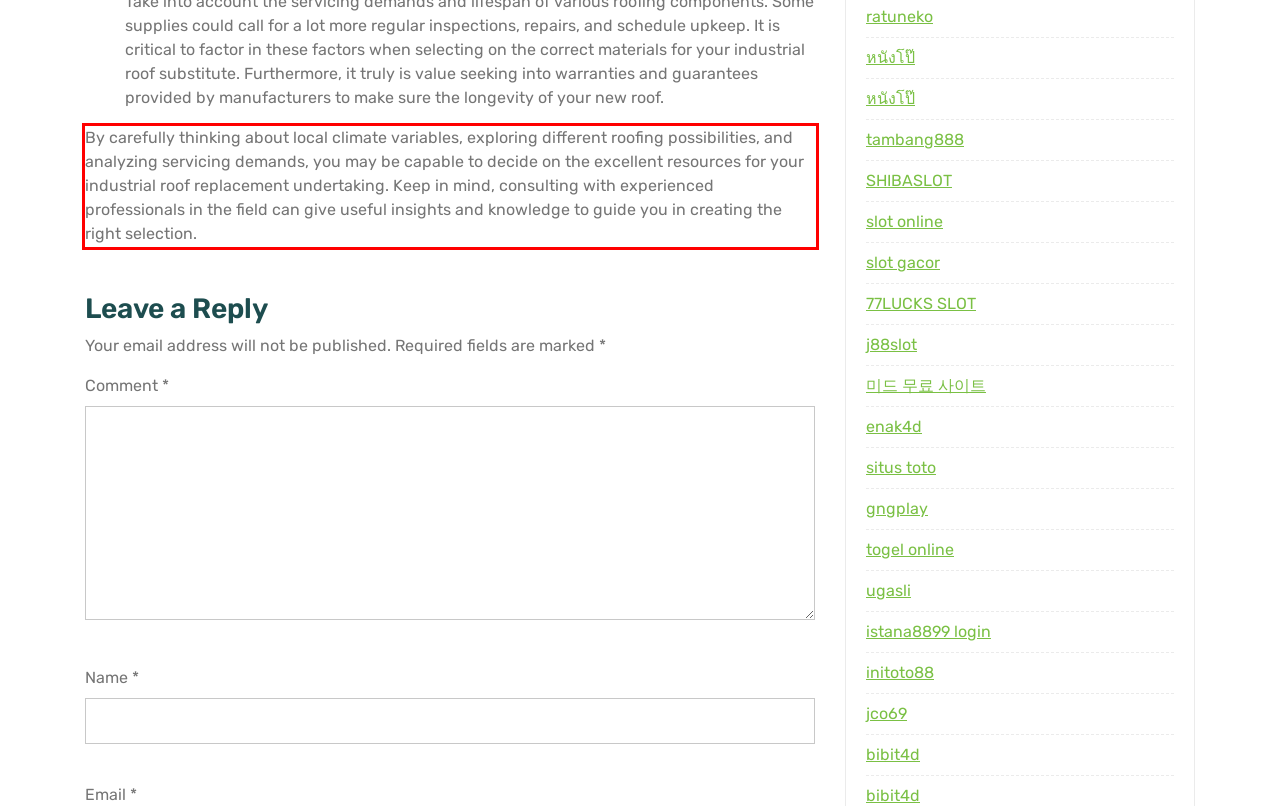From the provided screenshot, extract the text content that is enclosed within the red bounding box.

By carefully thinking about local climate variables, exploring different roofing possibilities, and analyzing servicing demands, you may be capable to decide on the excellent resources for your industrial roof replacement undertaking. Keep in mind, consulting with experienced professionals in the field can give useful insights and knowledge to guide you in creating the right selection.